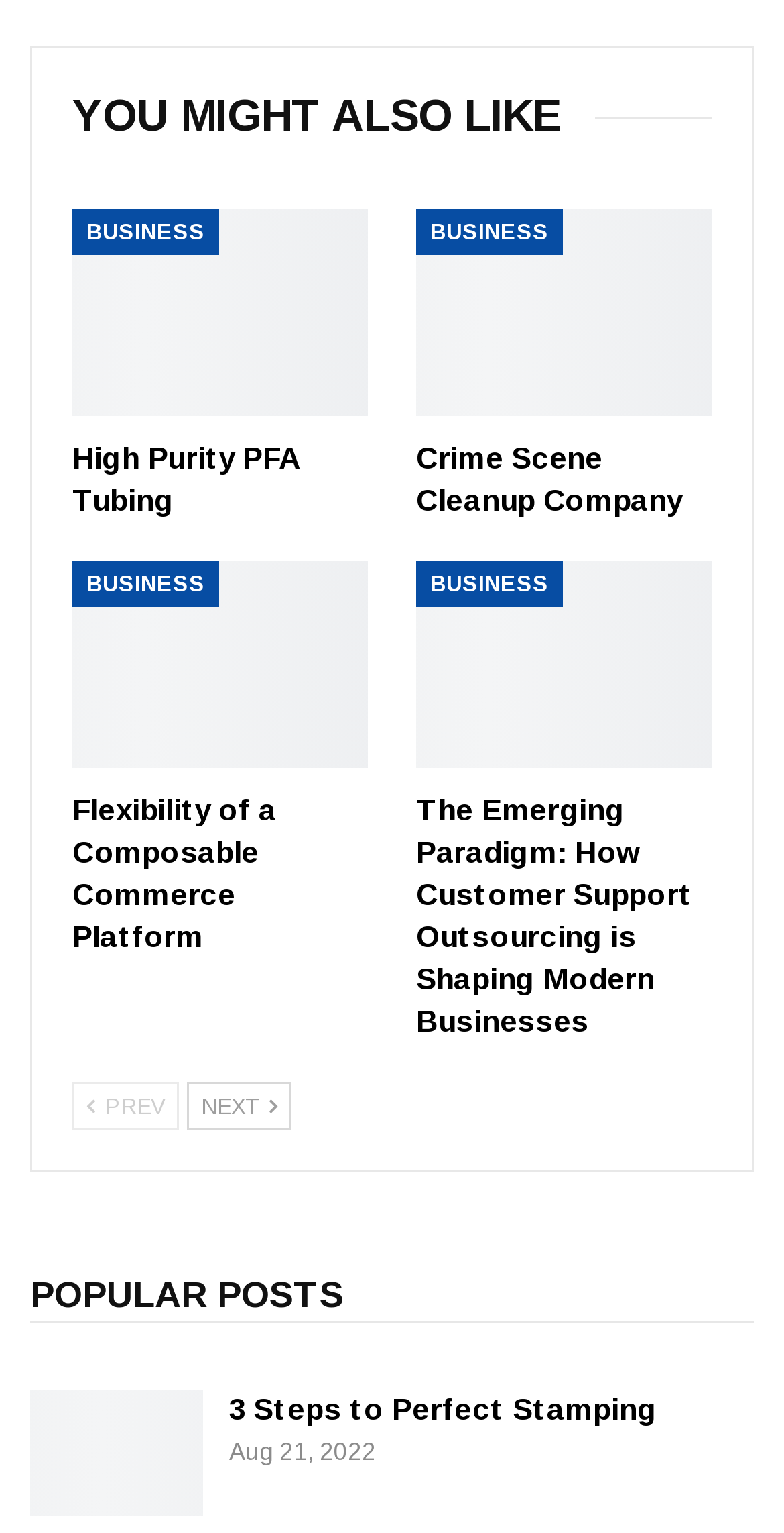Please predict the bounding box coordinates of the element's region where a click is necessary to complete the following instruction: "Click on News and Politics". The coordinates should be represented by four float numbers between 0 and 1, i.e., [left, top, right, bottom].

None